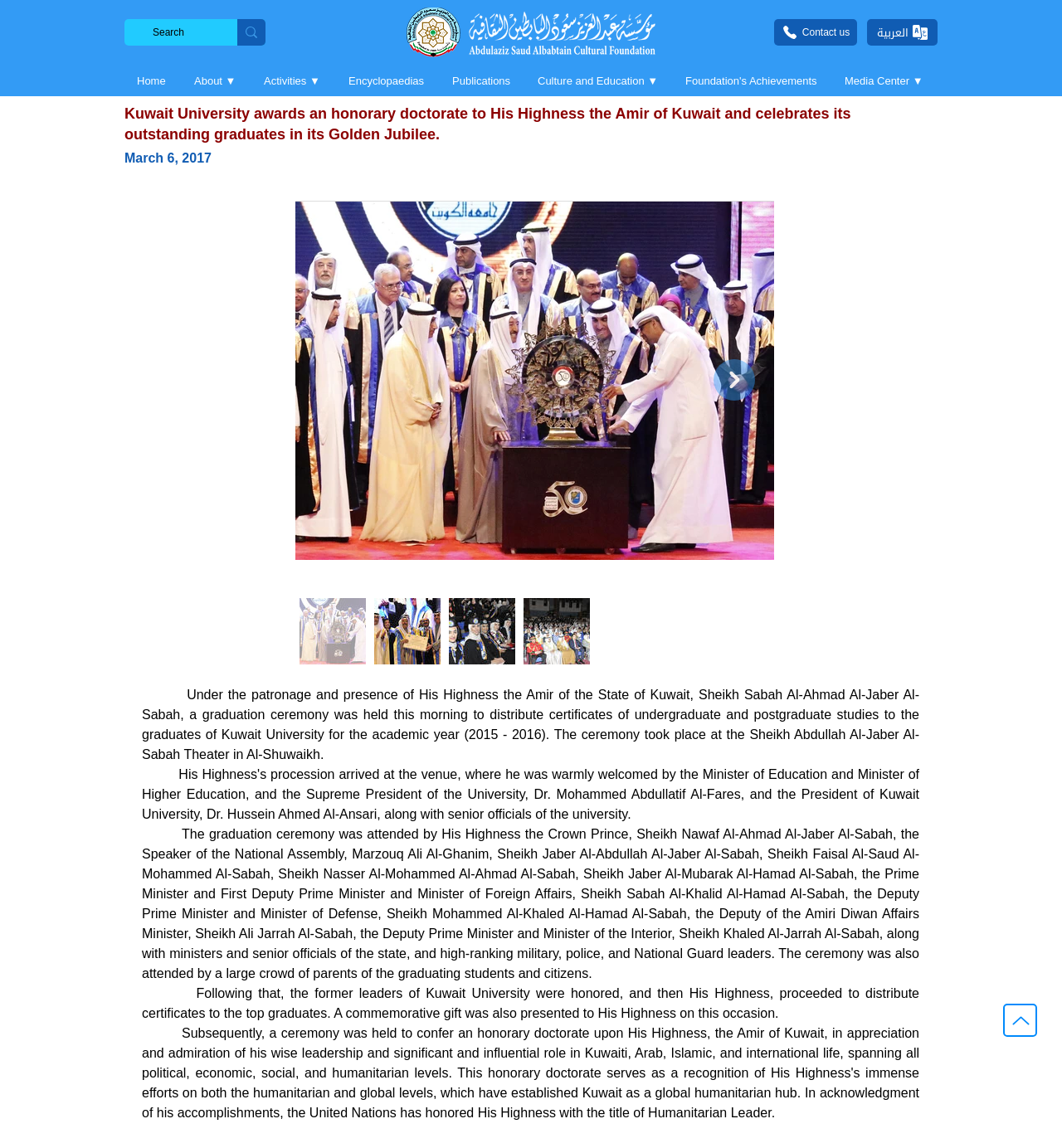What is the language of the webpage?
Based on the image, answer the question with as much detail as possible.

The language of the webpage is English because the link 'English' is present in the navigation menu, and the content of the webpage is written in English.